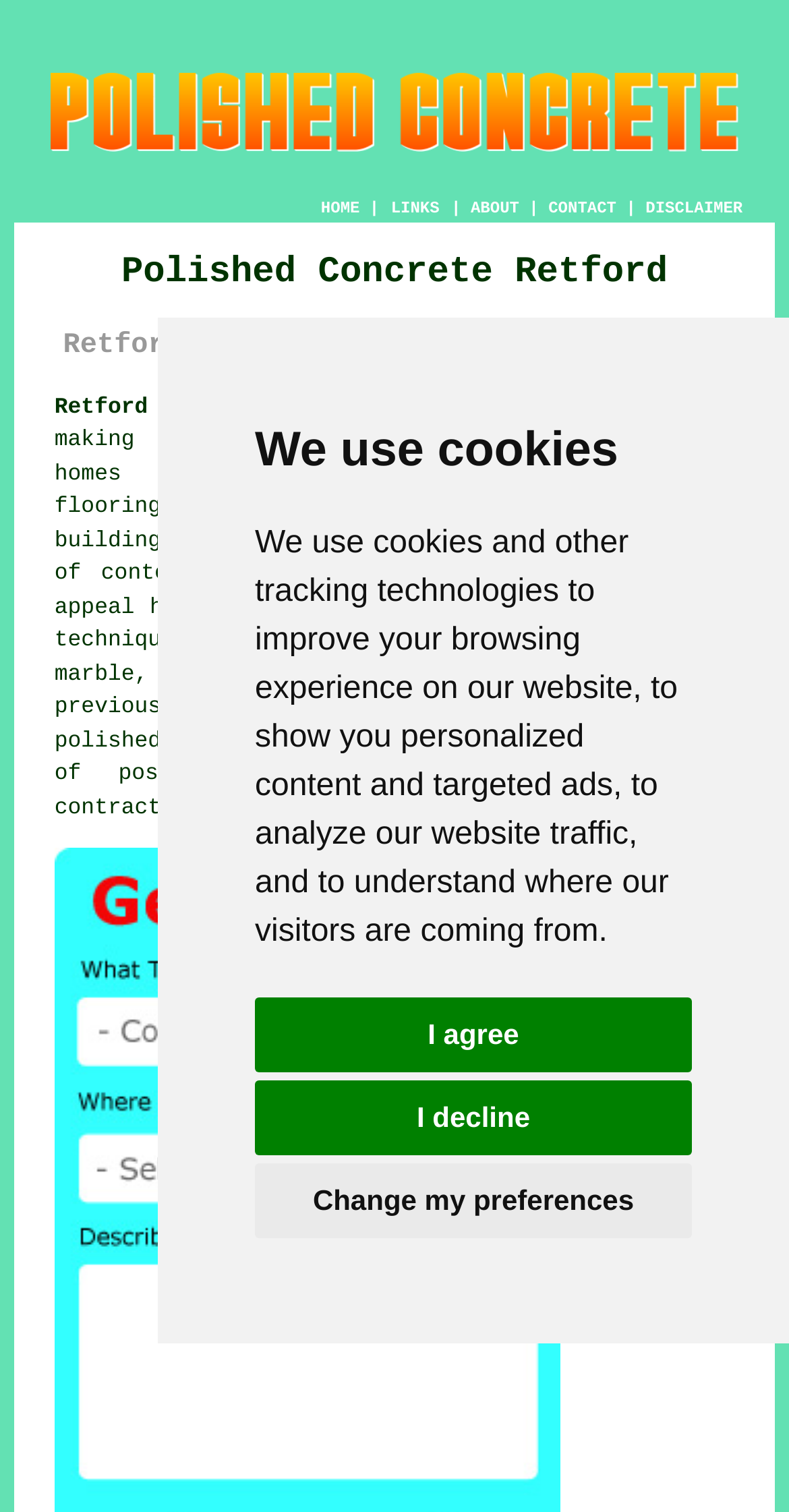What is the company name?
Please respond to the question with a detailed and informative answer.

I determined the company name by looking at the image element with the description 'Polished Concrete Retford - Concrete Flooring' and the heading element 'Polished Concrete Retford'. These elements suggest that the company name is Polished Concrete Retford.